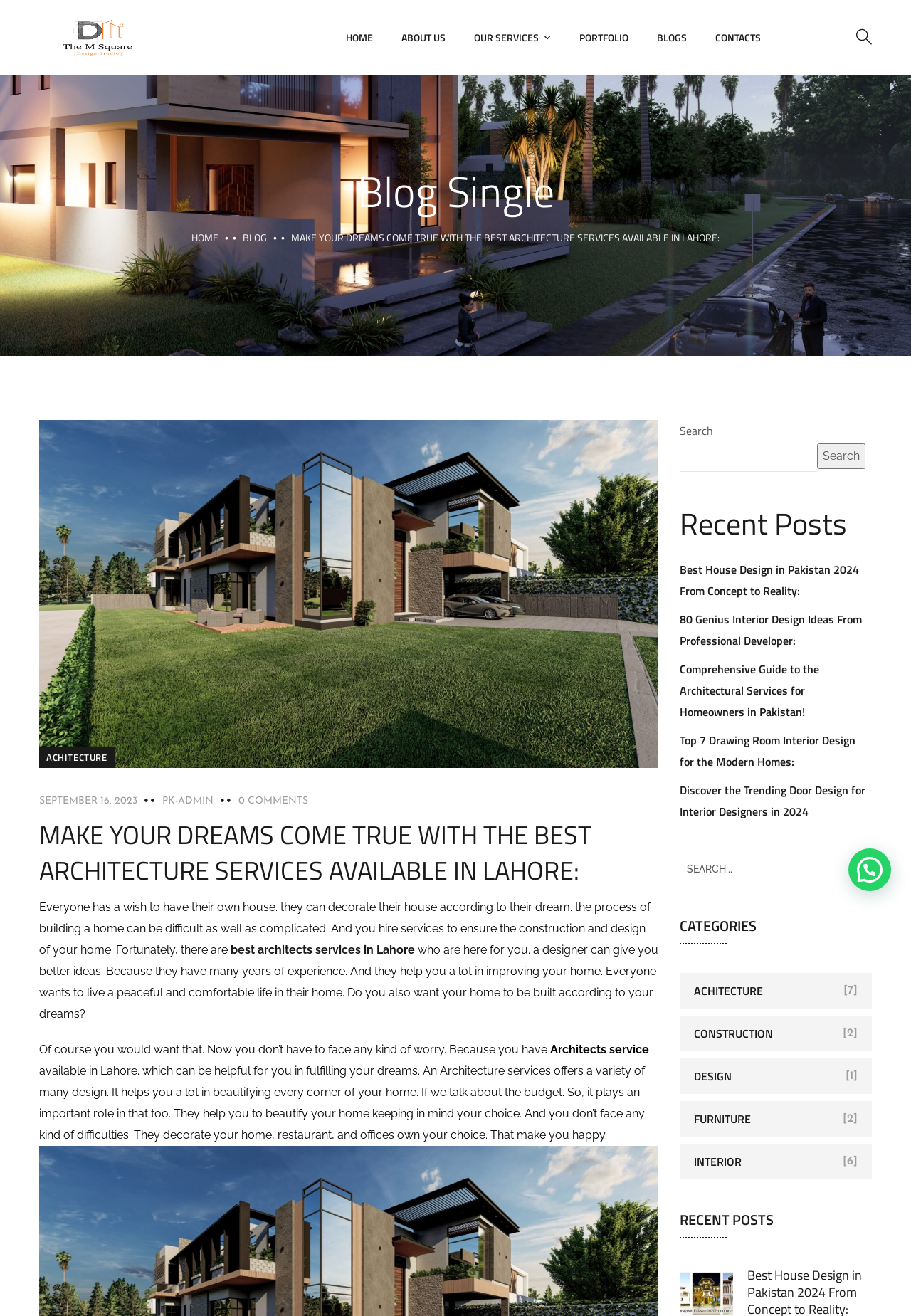Indicate the bounding box coordinates of the clickable region to achieve the following instruction: "Search for something."

[0.746, 0.335, 0.897, 0.359]